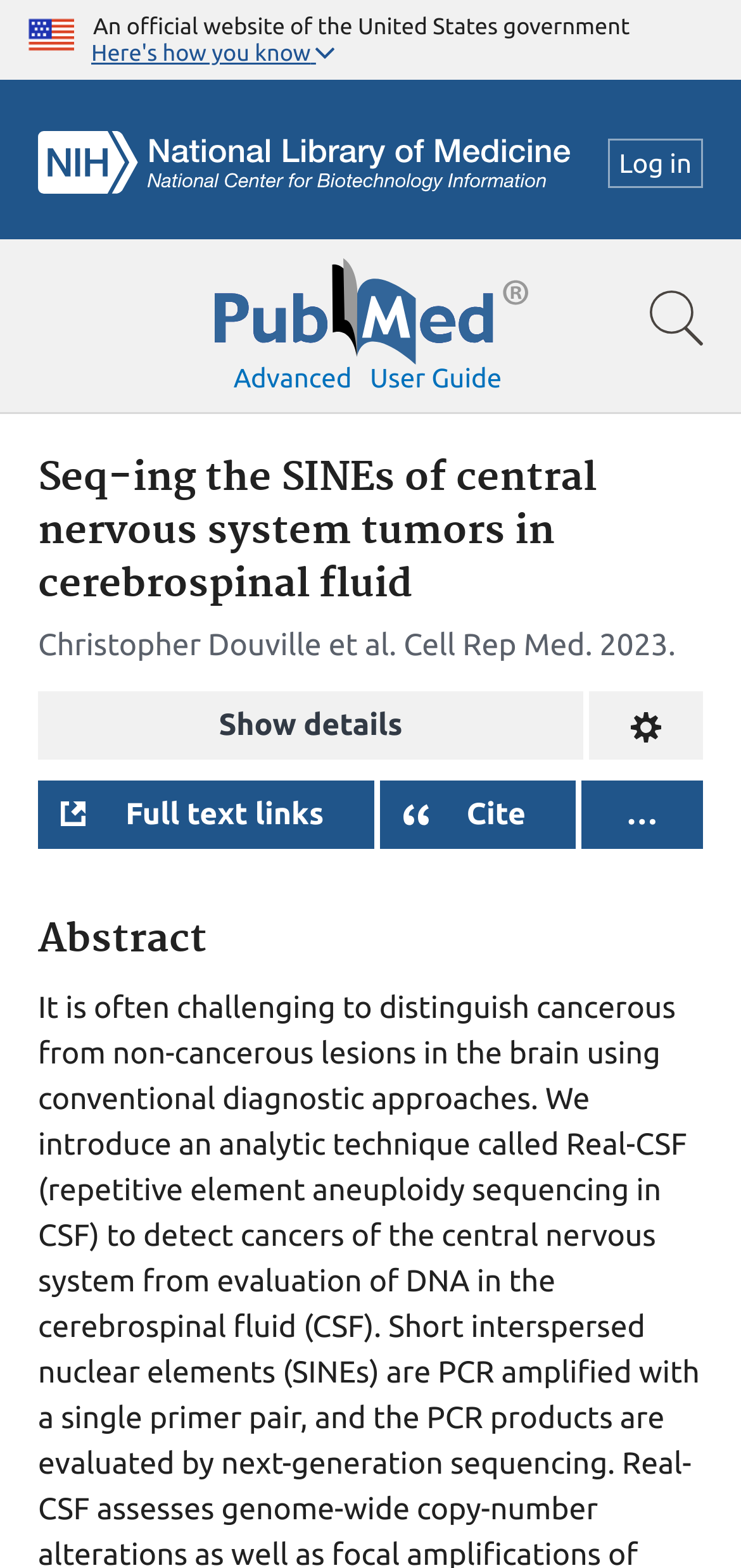Analyze and describe the webpage in a detailed narrative.

The webpage appears to be a scientific article page on the PubMed website. At the top left corner, there is a U.S. flag image, accompanied by a text stating "An official website of the United States government". Next to it, there is a button labeled "Here's how you know". 

On the top right corner, there is an NCBI logo, a log-in link, and a search bar. The search bar is divided into two parts: a PubMed logo on the left and a text input field on the right. There are also links to "Show search bar" and "Advanced" search options.

Below the search bar, there is a navigation menu with a link to the "User guide". The main content of the page starts with a heading that reads "Seq-ing the SINEs of central nervous system tumors in cerebrospinal fluid". This is followed by the authors' names, "Christopher Douville et al.", and the journal name, "Cell Rep Med". The publication year, 2023, is also displayed.

There are several buttons below the authors' information, including "Show details", "Change format", "Full text links", "Cite", and an ellipsis button that likely contains more options. The abstract of the article is displayed below these buttons, with a heading that reads "Abstract".